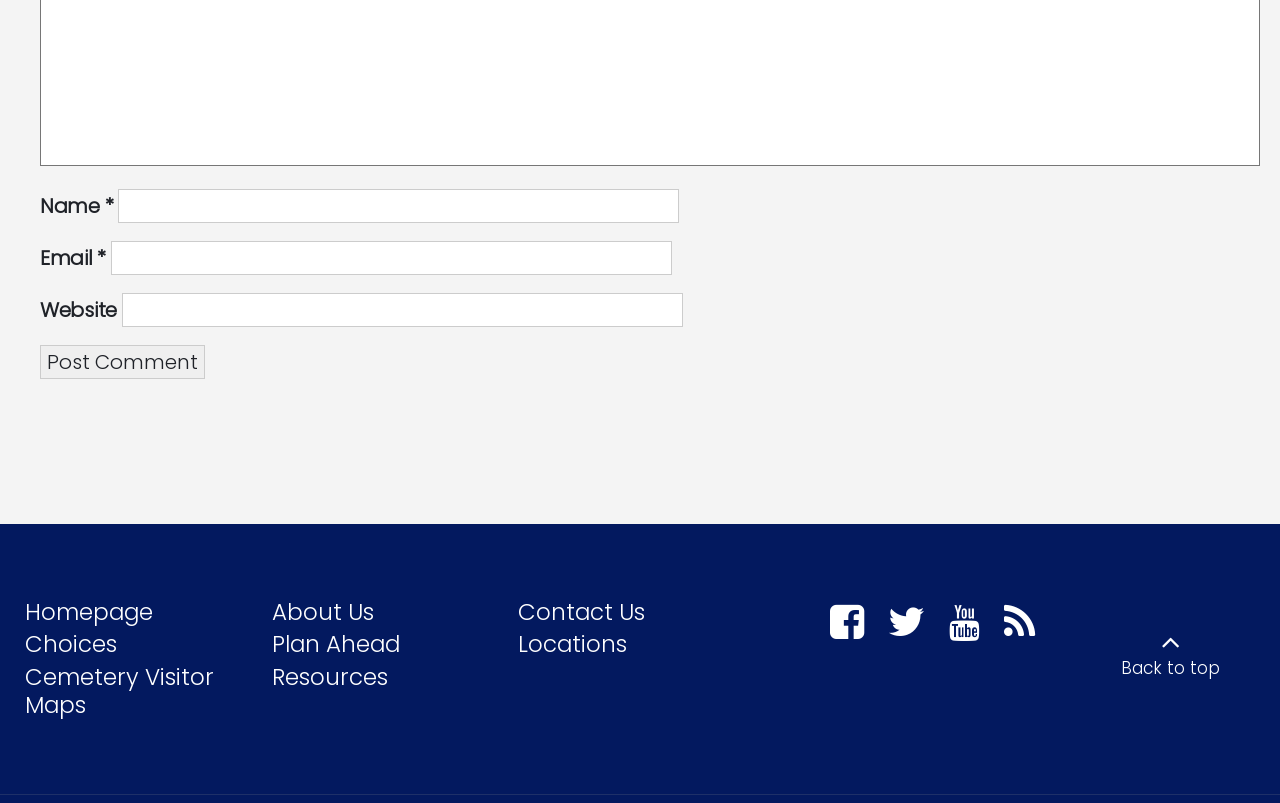How many social media links are present on the page?
Based on the content of the image, thoroughly explain and answer the question.

The social media links, including 'Facebook', 'Twitter', 'YouTube', and 'Blog', are located at the bottom of the page and have distinct bounding box coordinates, indicating that there are four social media links present.